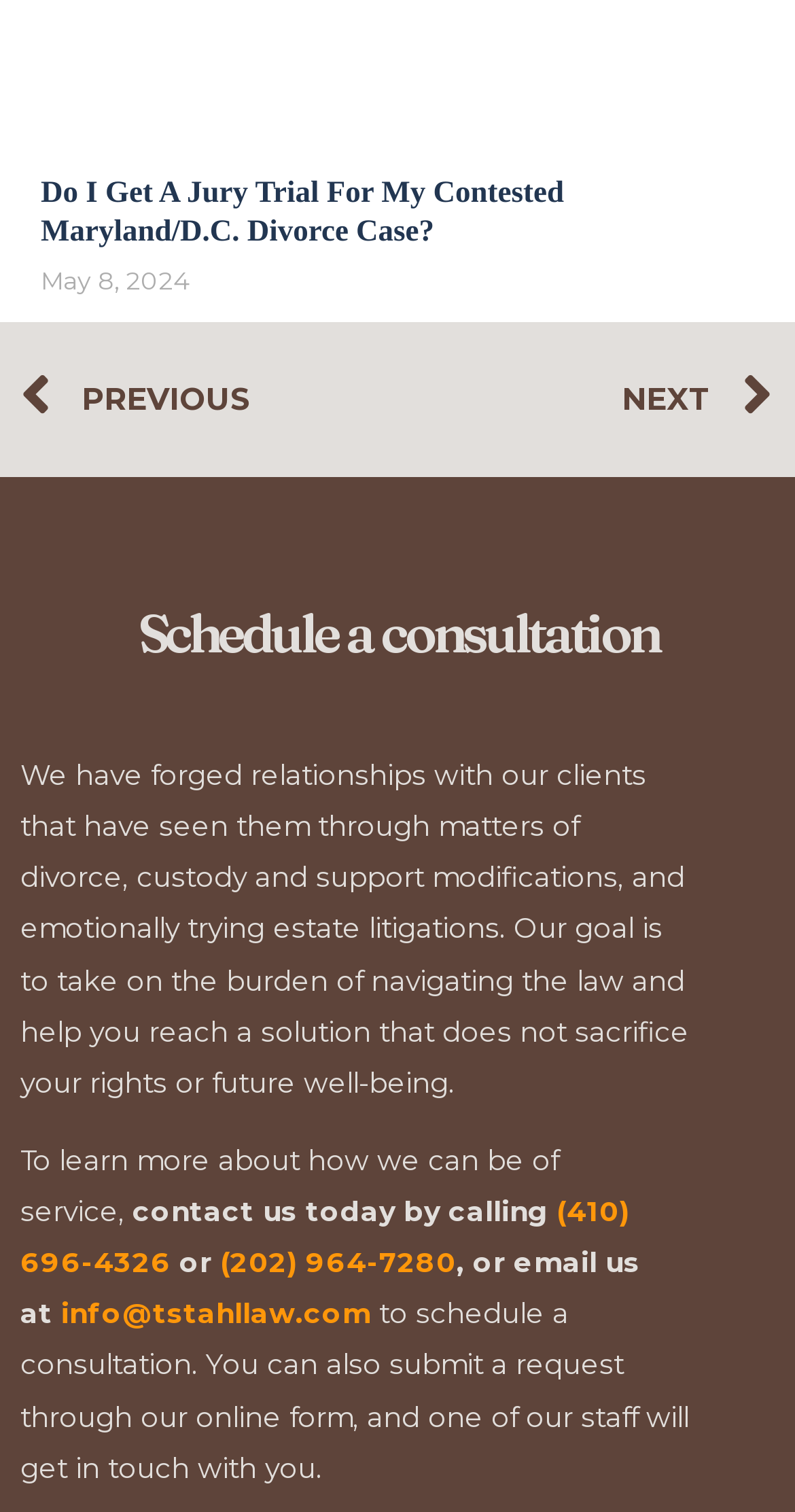What is the date of the article?
Based on the image, give a one-word or short phrase answer.

May 8, 2024